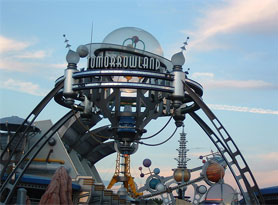Explain in detail what you see in the image.

The image showcases the iconic entrance to Tomorrowland, a futuristic-themed land found in Disney theme parks. The centerpiece features a striking structure adorned with metallic arches and spheres, capturing a retro-futuristic aesthetic that embodies the essence of Tomorrowland. The sign prominently displays "Tomorrowland," inviting guests to experience an array of attractions that celebrate innovation and adventure. In the background, the sky is painted with soft pastel hues, enhancing the whimsical and imaginative atmosphere that characterizes this enchanting destination at Disney World. Visitors can expect a myriad of attractions, from thrilling rides to interactive experiences, all designed to transport them into a vibrant future where imagination knows no bounds.